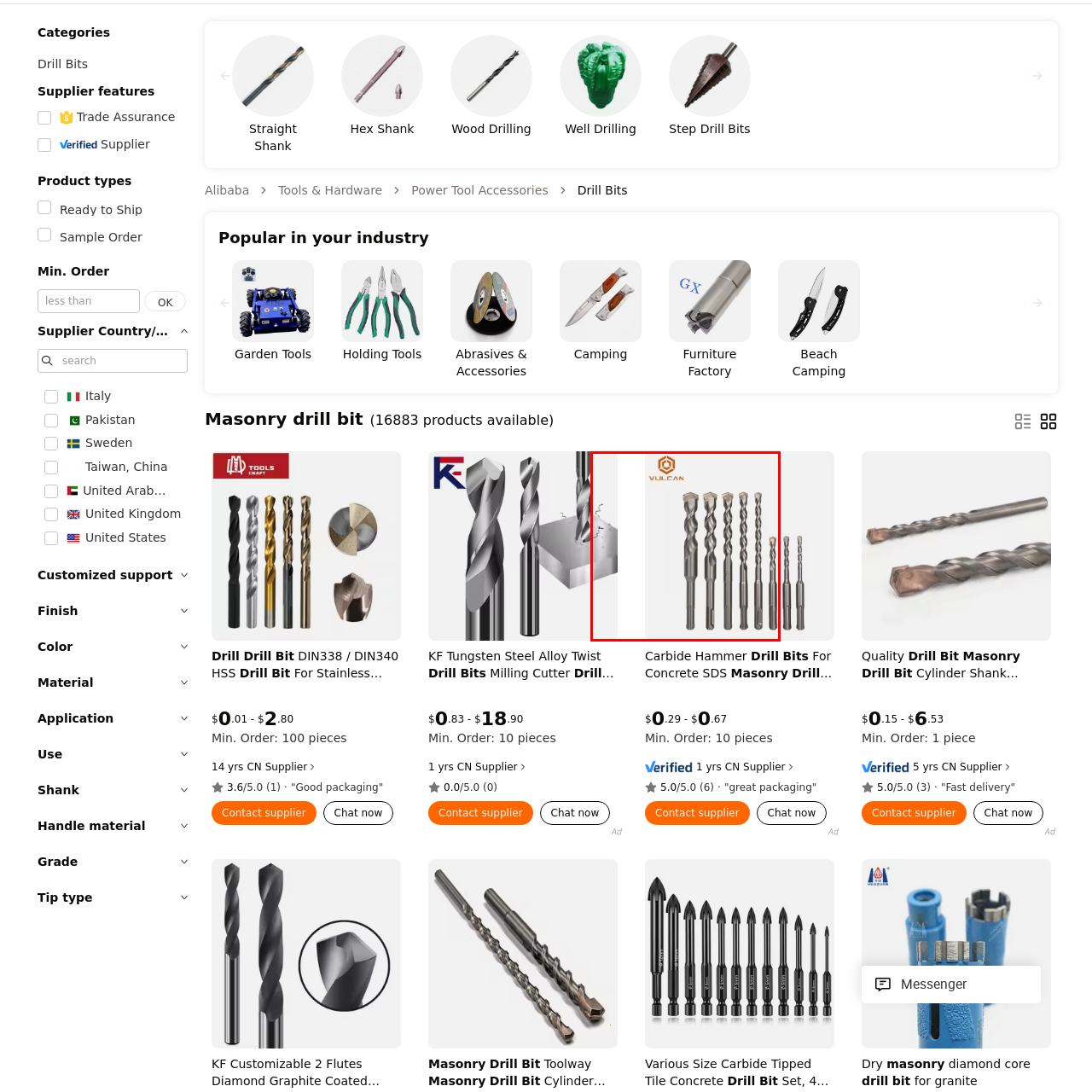What is the material of the drill bits?
Look at the image within the red bounding box and provide a single word or phrase as an answer.

Metallic